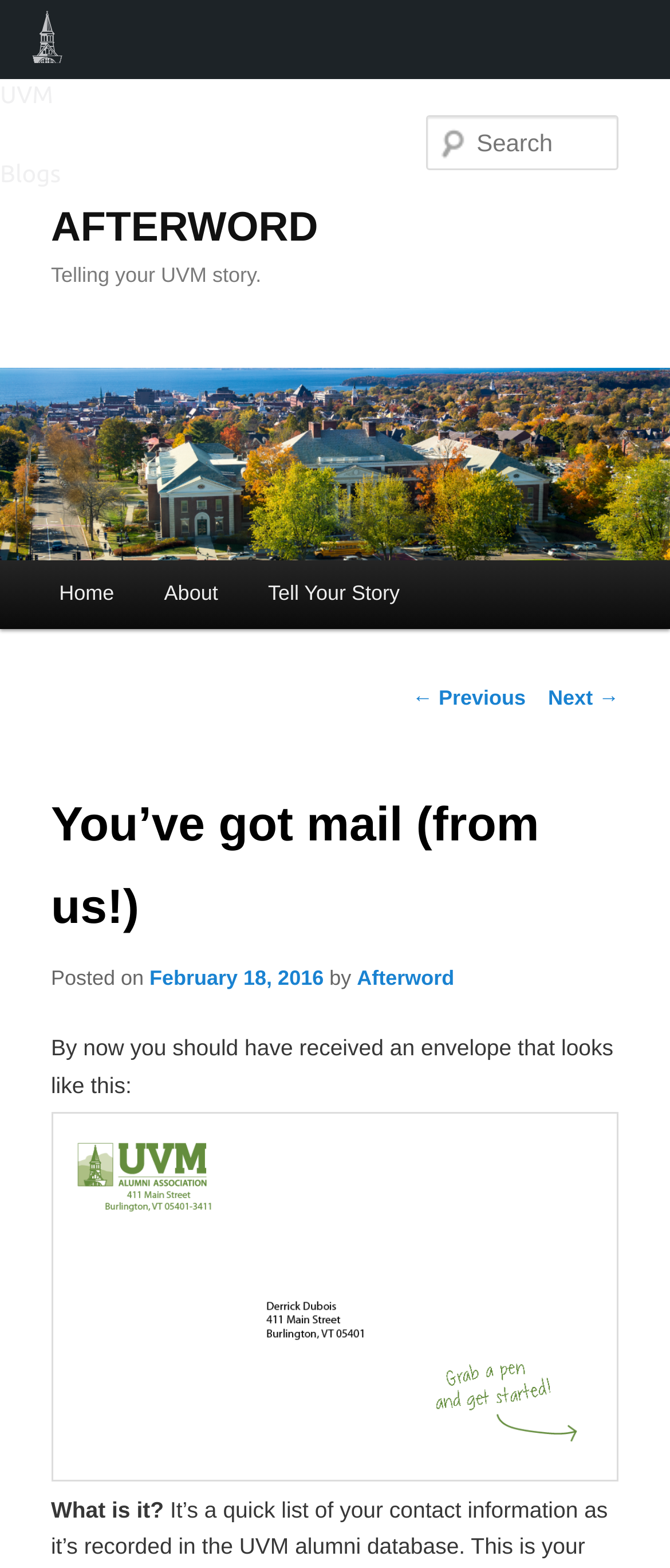What is the purpose of the envelope?
Carefully analyze the image and provide a thorough answer to the question.

I inferred the answer by reading the text 'By now you should have received an envelope that looks like this:' and associating it with the image of the envelope, which is described as 'Records update_outerenvelope'.